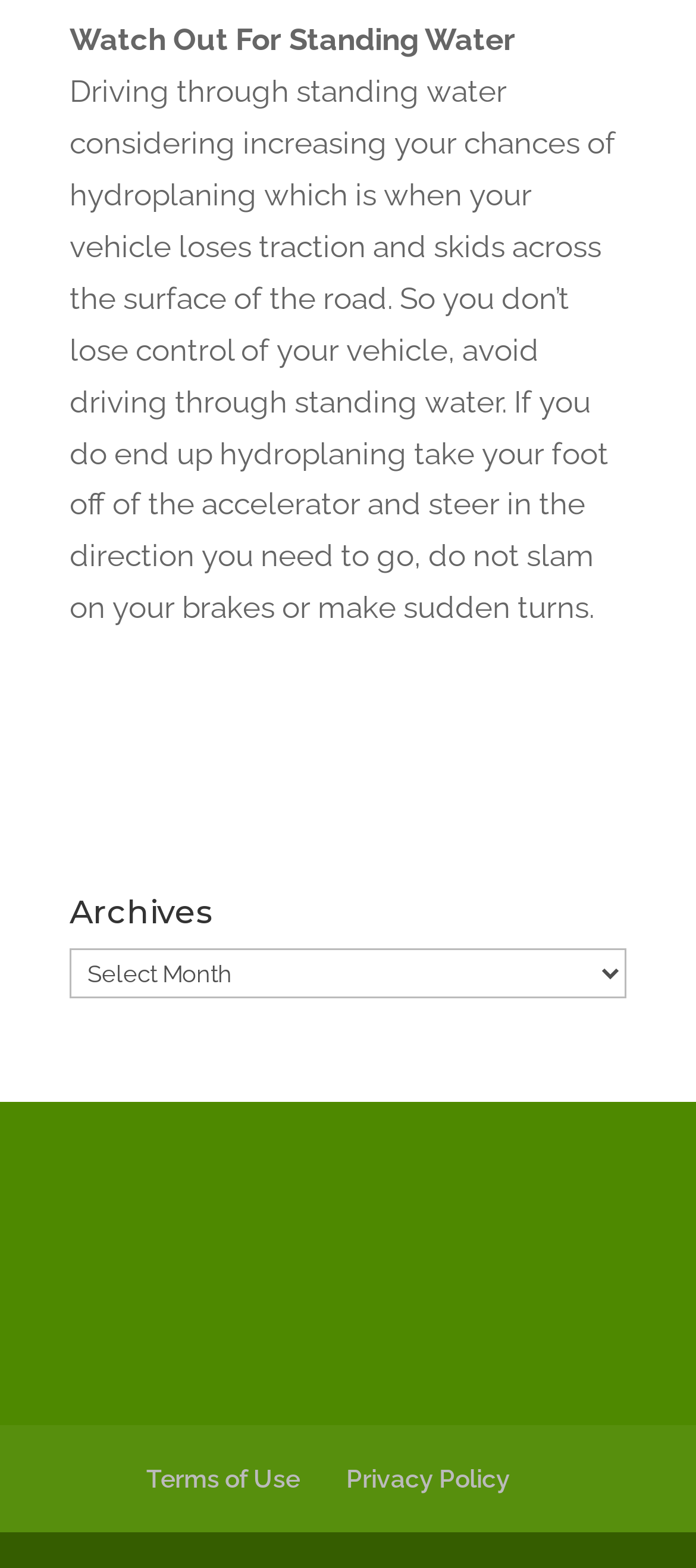By analyzing the image, answer the following question with a detailed response: What is the purpose of the 'Archives' combobox?

The 'Archives' combobox is a dropdown menu that allows users to select and access archived content. The combobox is located below the 'Archives' heading and has a bounding box coordinate of [0.1, 0.605, 0.9, 0.637].